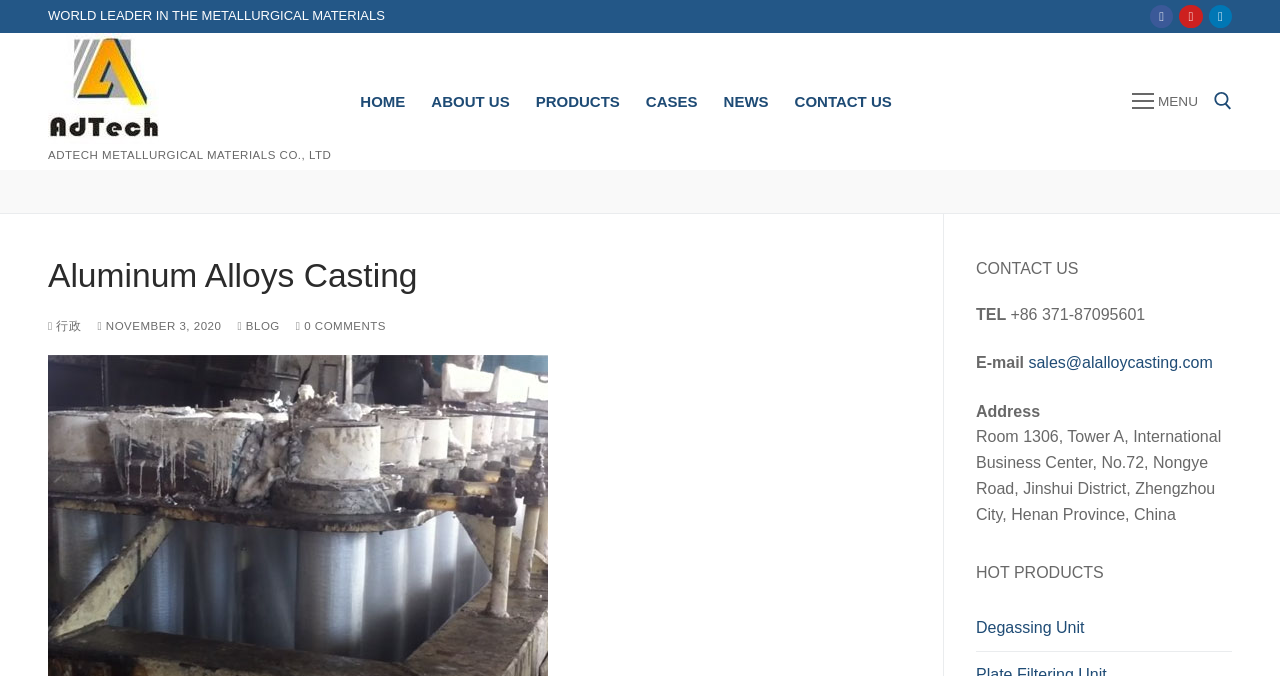Provide the bounding box coordinates of the HTML element described by the text: "parent_node: Search for:". The coordinates should be in the format [left, top, right, bottom] with values between 0 and 1.

[0.926, 0.274, 0.957, 0.331]